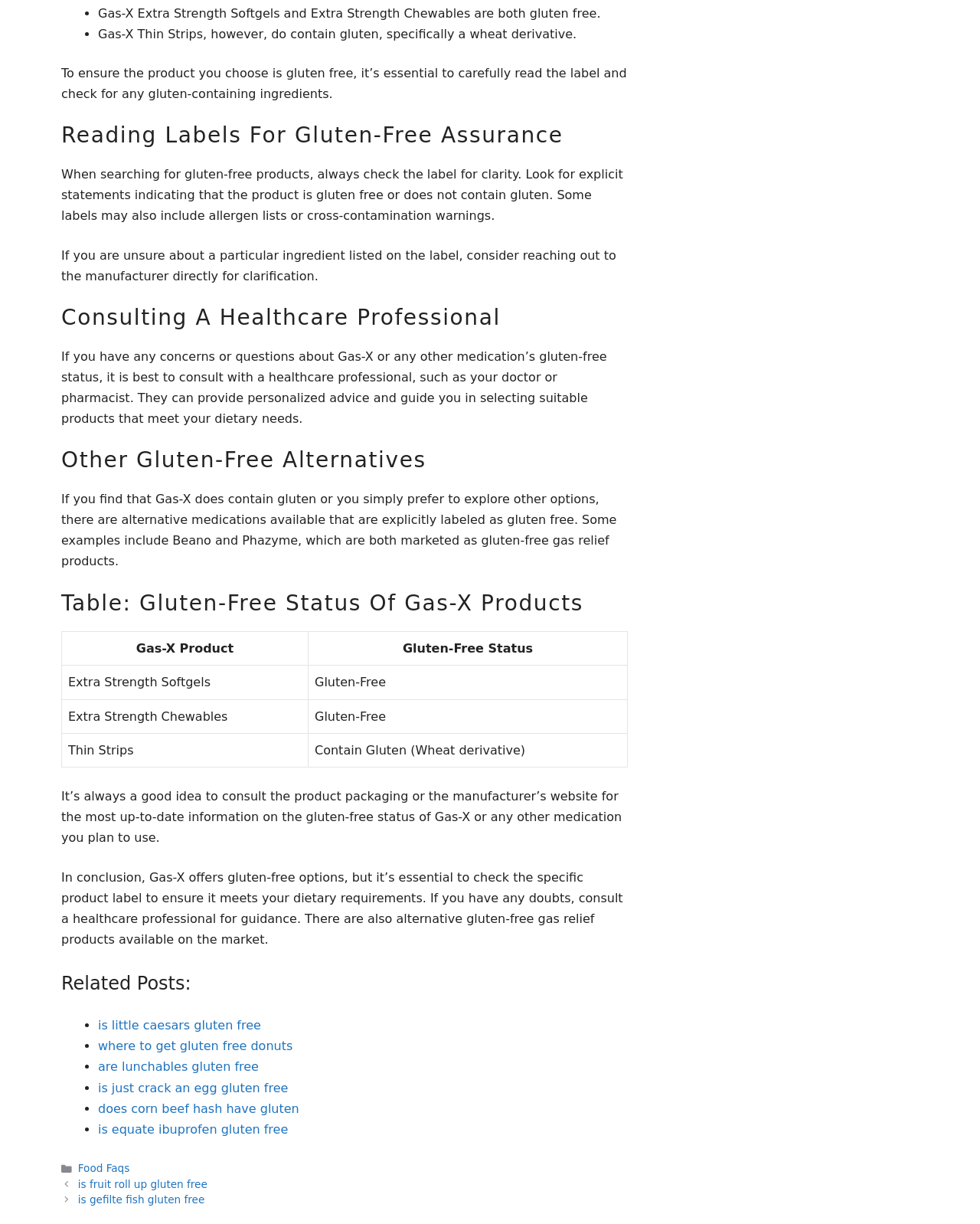Provide the bounding box coordinates of the HTML element described by the text: "are lunchables gluten free". The coordinates should be in the format [left, top, right, bottom] with values between 0 and 1.

[0.1, 0.866, 0.264, 0.878]